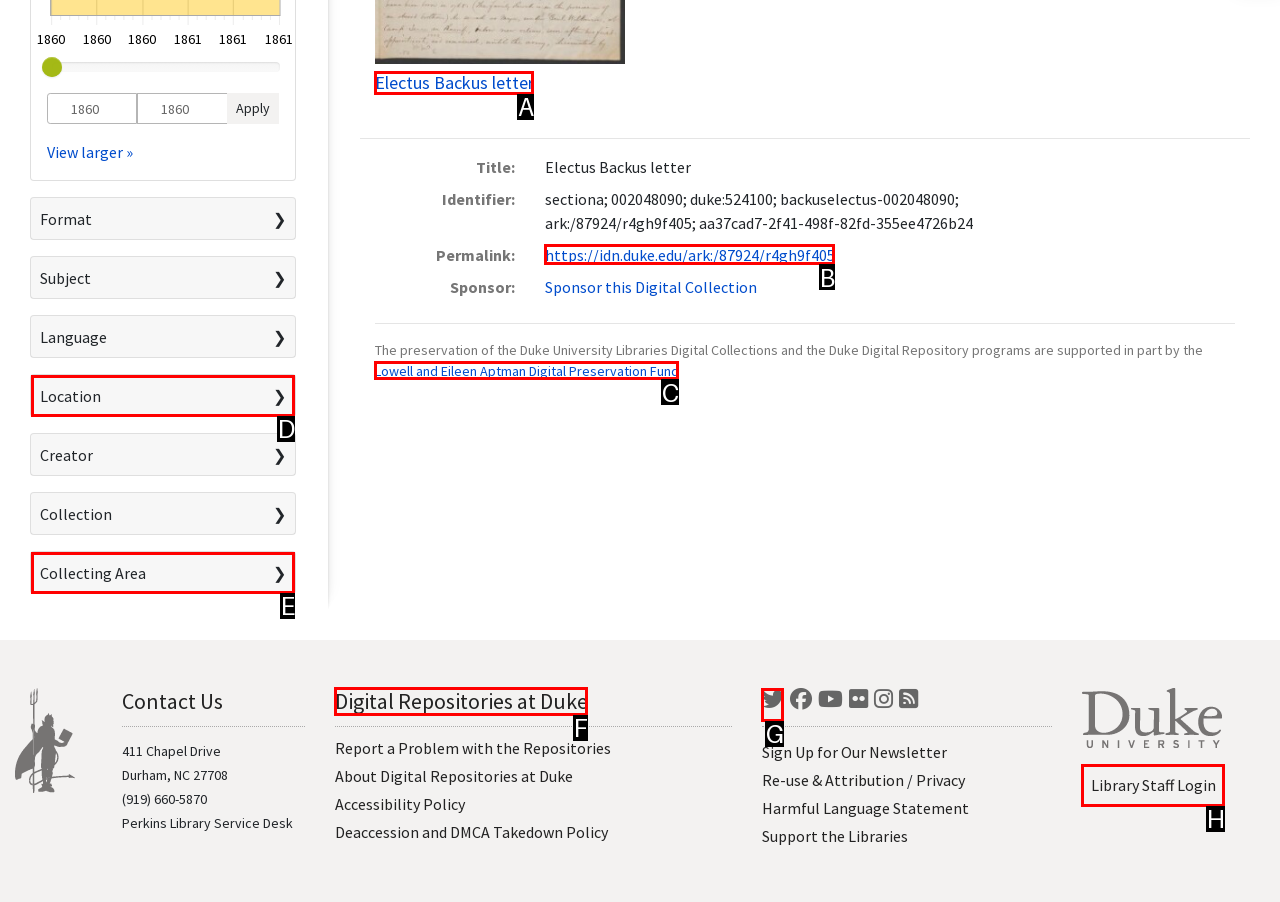Find the option that matches this description: Digital Repositories at Duke
Provide the corresponding letter directly.

F